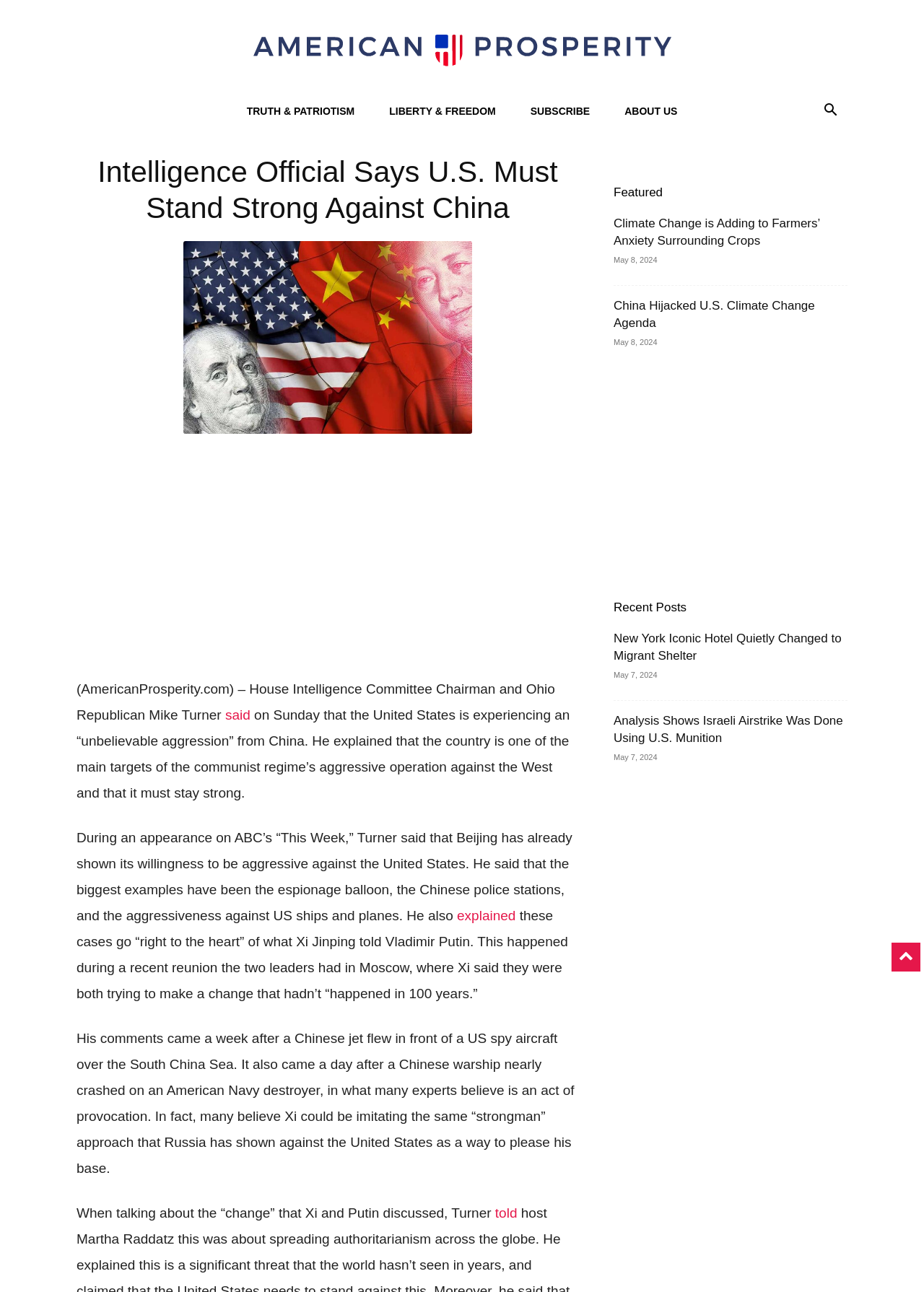From the details in the image, provide a thorough response to the question: How many featured articles are listed?

I counted the number of heading elements with links under the 'Featured' section, which are four in total.